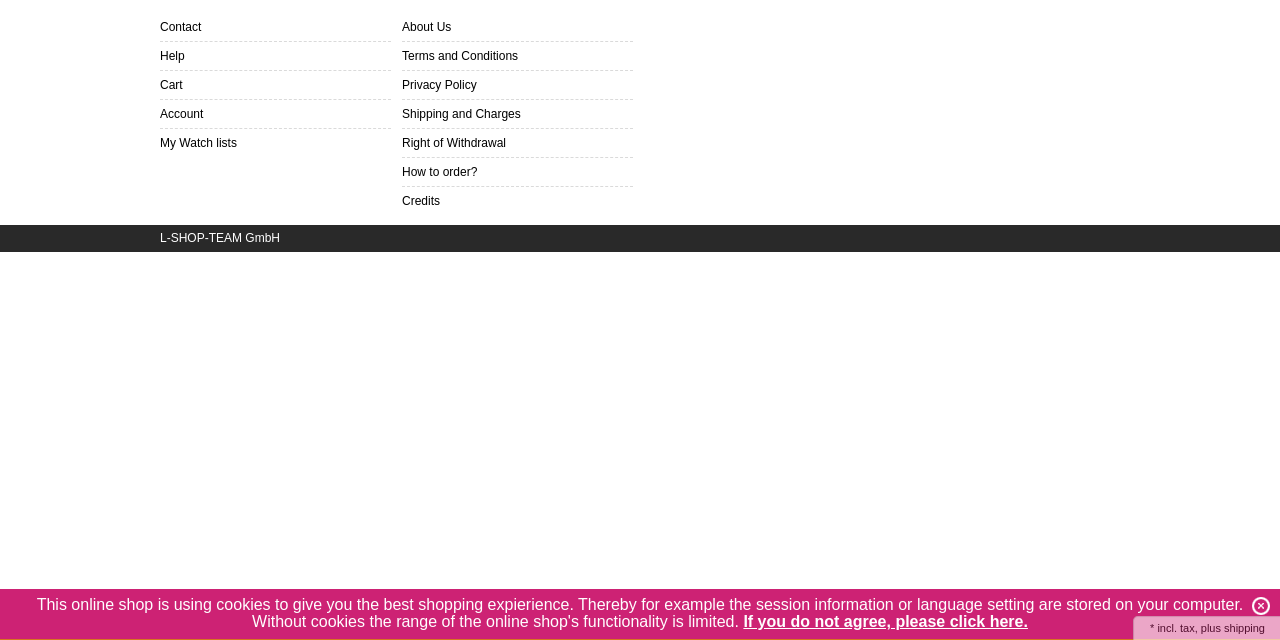Extract the bounding box coordinates of the UI element described by: "Account". The coordinates should include four float numbers ranging from 0 to 1, e.g., [left, top, right, bottom].

[0.125, 0.155, 0.305, 0.2]